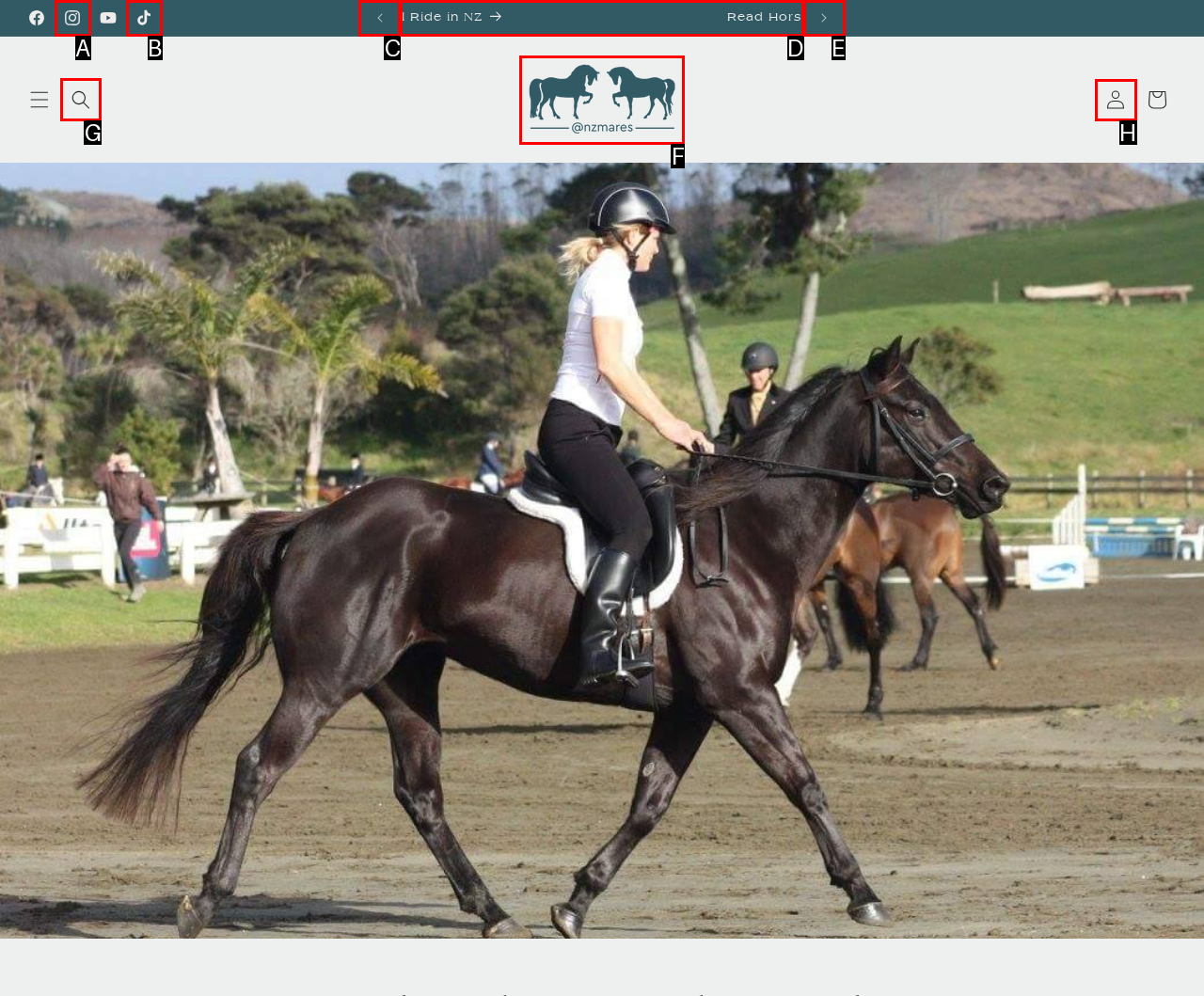Given the instruction: Search for something, which HTML element should you click on?
Answer with the letter that corresponds to the correct option from the choices available.

G